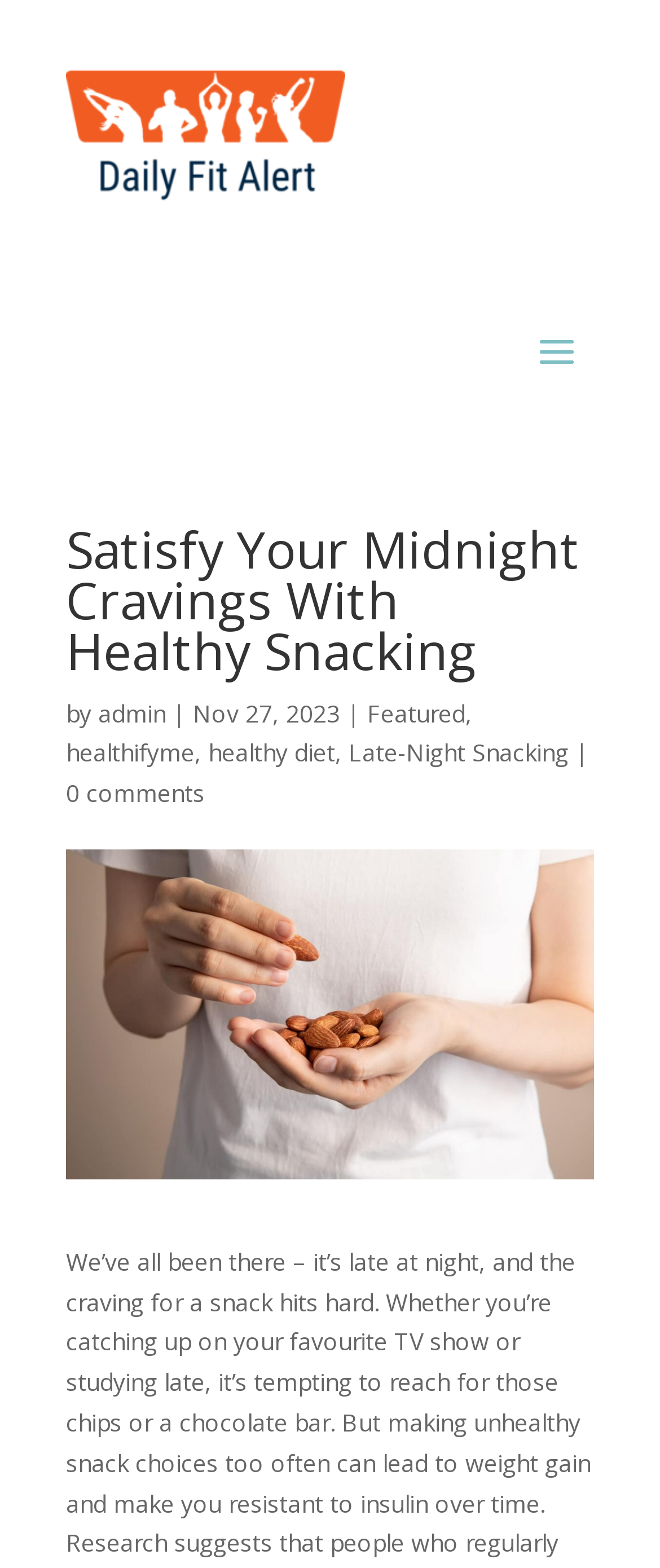What is the topic of the image?
Provide an in-depth and detailed explanation in response to the question.

The topic of the image can be inferred by looking at the image's description, which is the same as the main heading of the article, 'Satisfy Your Midnight Cravings With Healthy Snacking'.